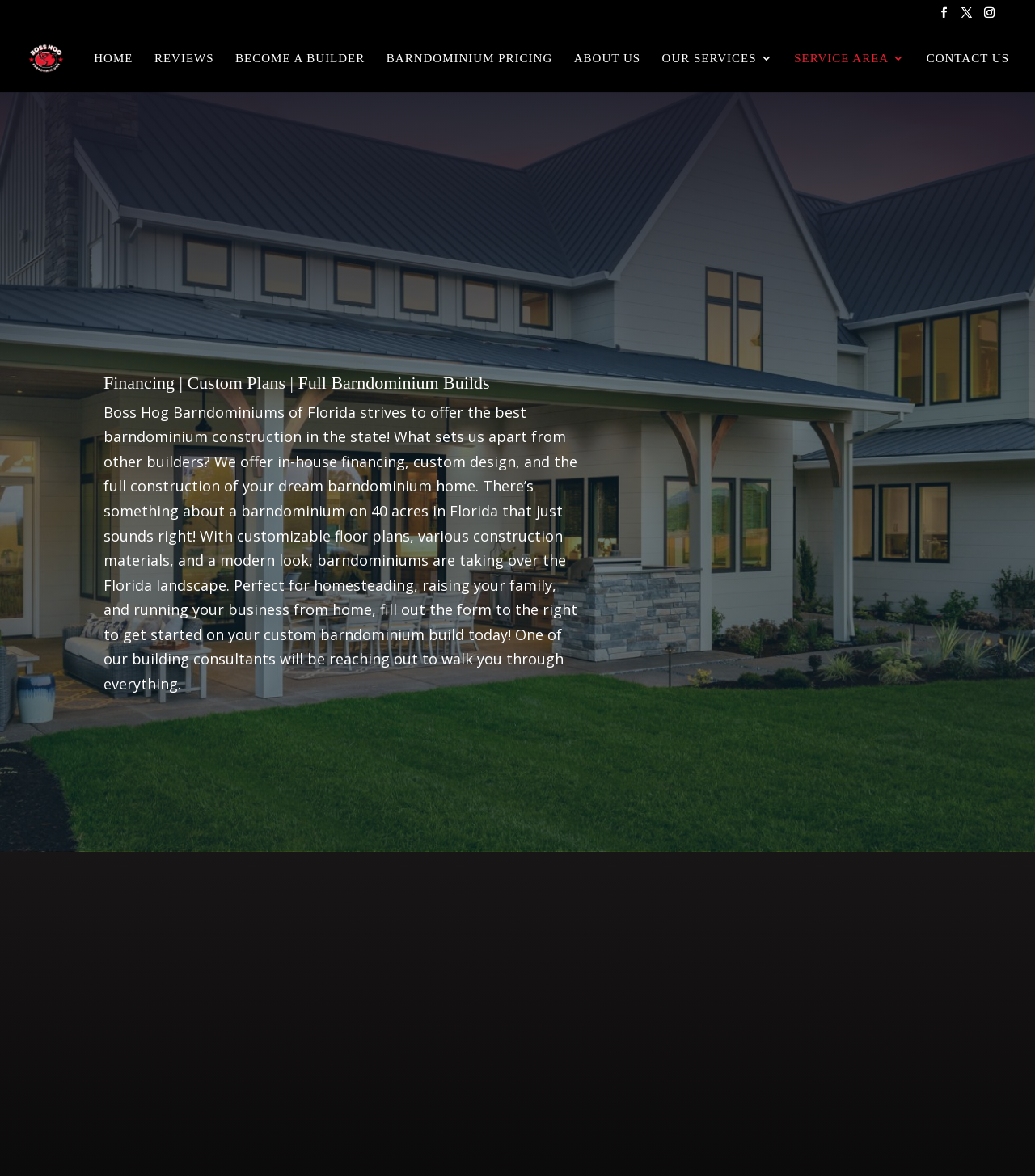Give a one-word or one-phrase response to the question: 
What is the name of the company?

Boss Hog Barndominiums